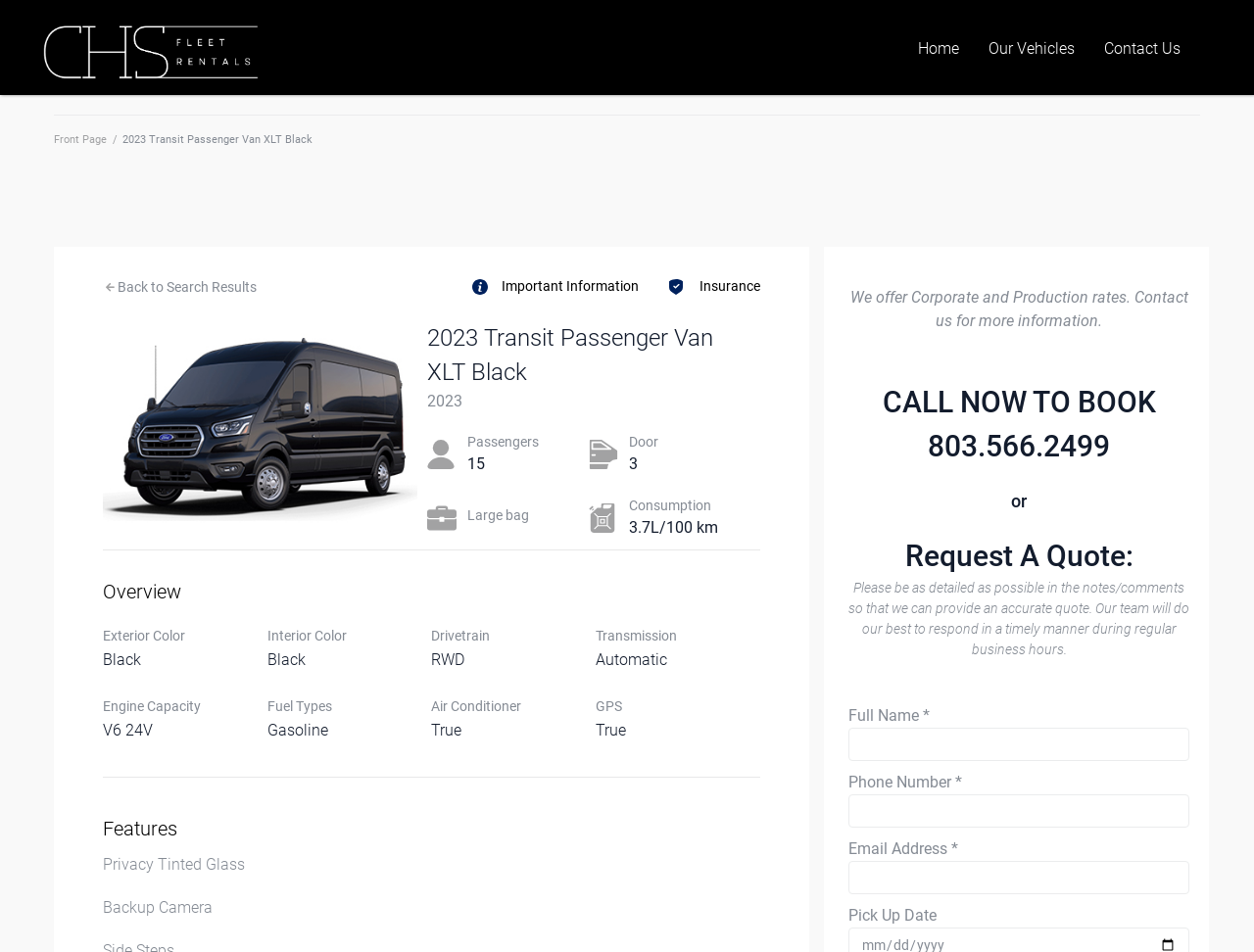Please identify the bounding box coordinates of the element's region that needs to be clicked to fulfill the following instruction: "Click on the 'Home' link". The bounding box coordinates should consist of four float numbers between 0 and 1, i.e., [left, top, right, bottom].

[0.72, 0.031, 0.777, 0.072]